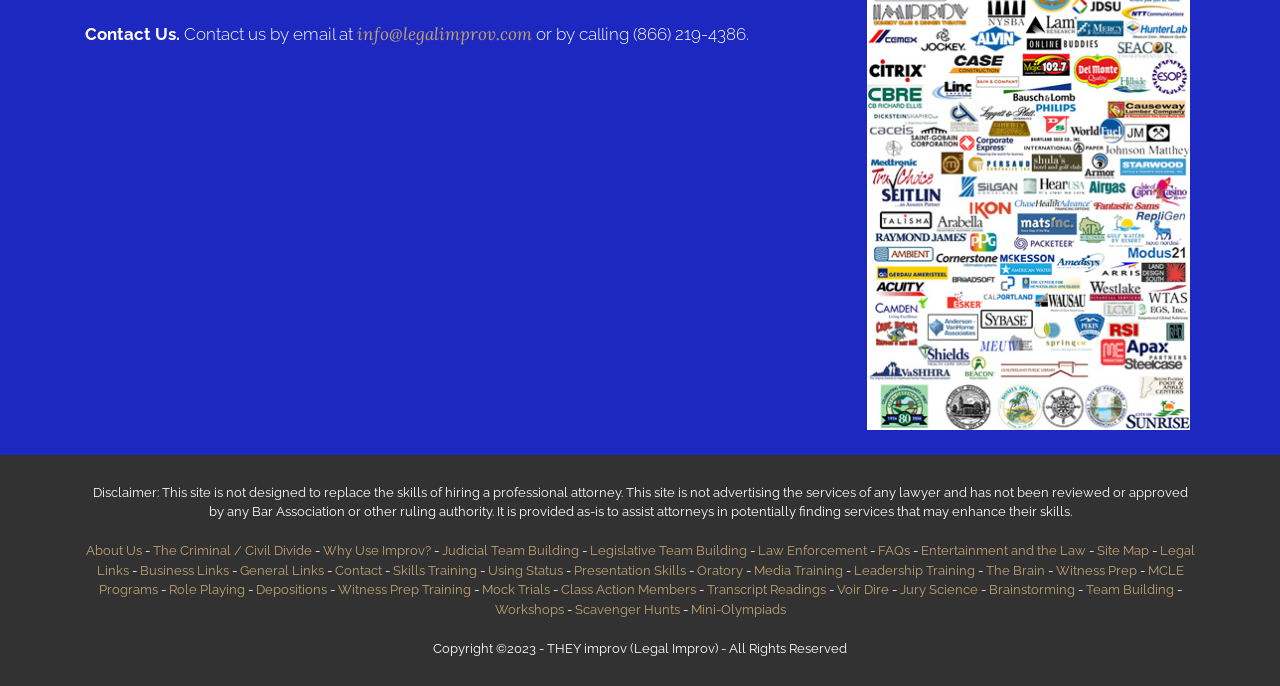Please provide the bounding box coordinates for the element that needs to be clicked to perform the instruction: "Read about the criminal and civil divide". The coordinates must consist of four float numbers between 0 and 1, formatted as [left, top, right, bottom].

[0.119, 0.792, 0.243, 0.814]